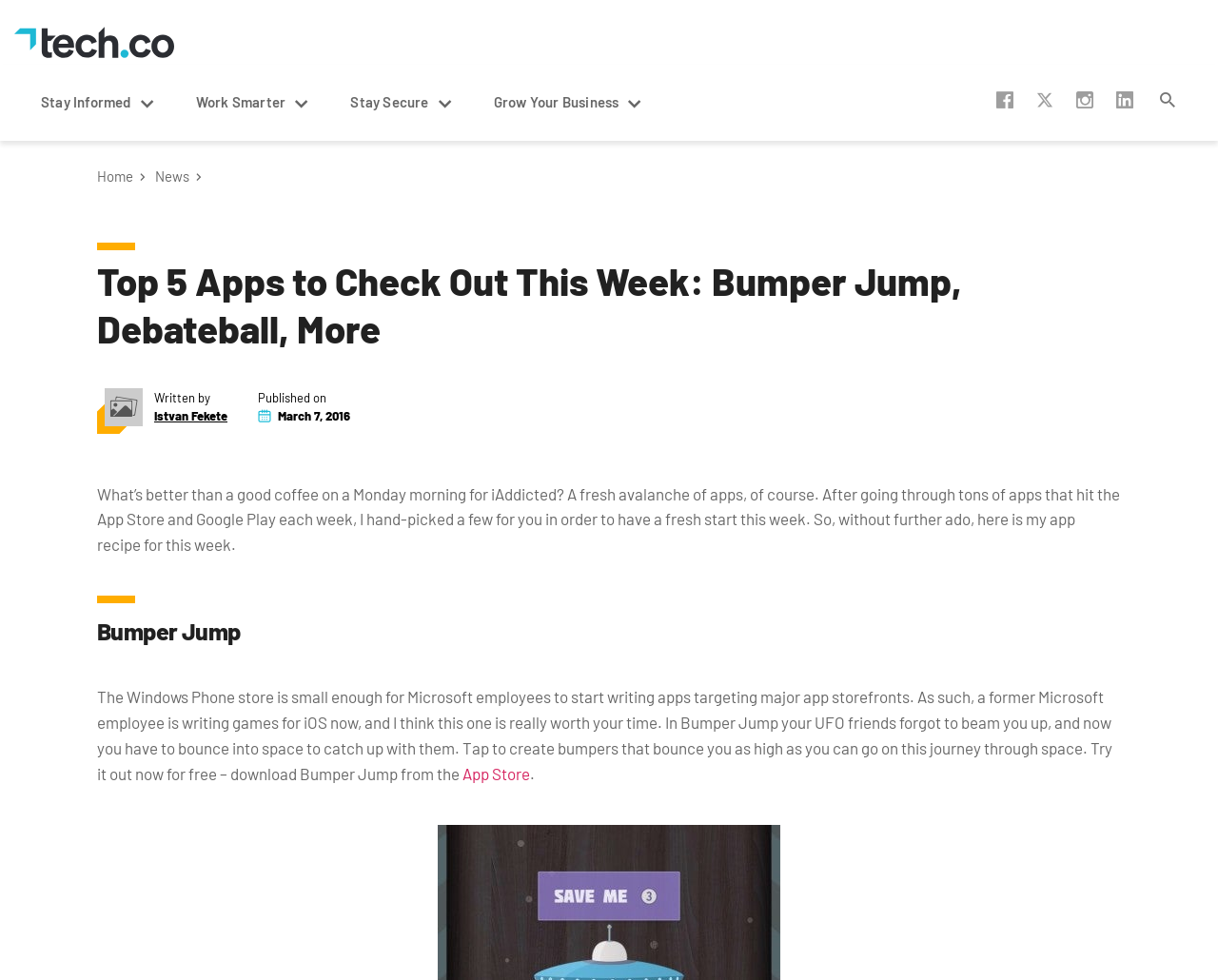Find and provide the bounding box coordinates for the UI element described with: "Grow Your Business".

[0.39, 0.066, 0.546, 0.143]